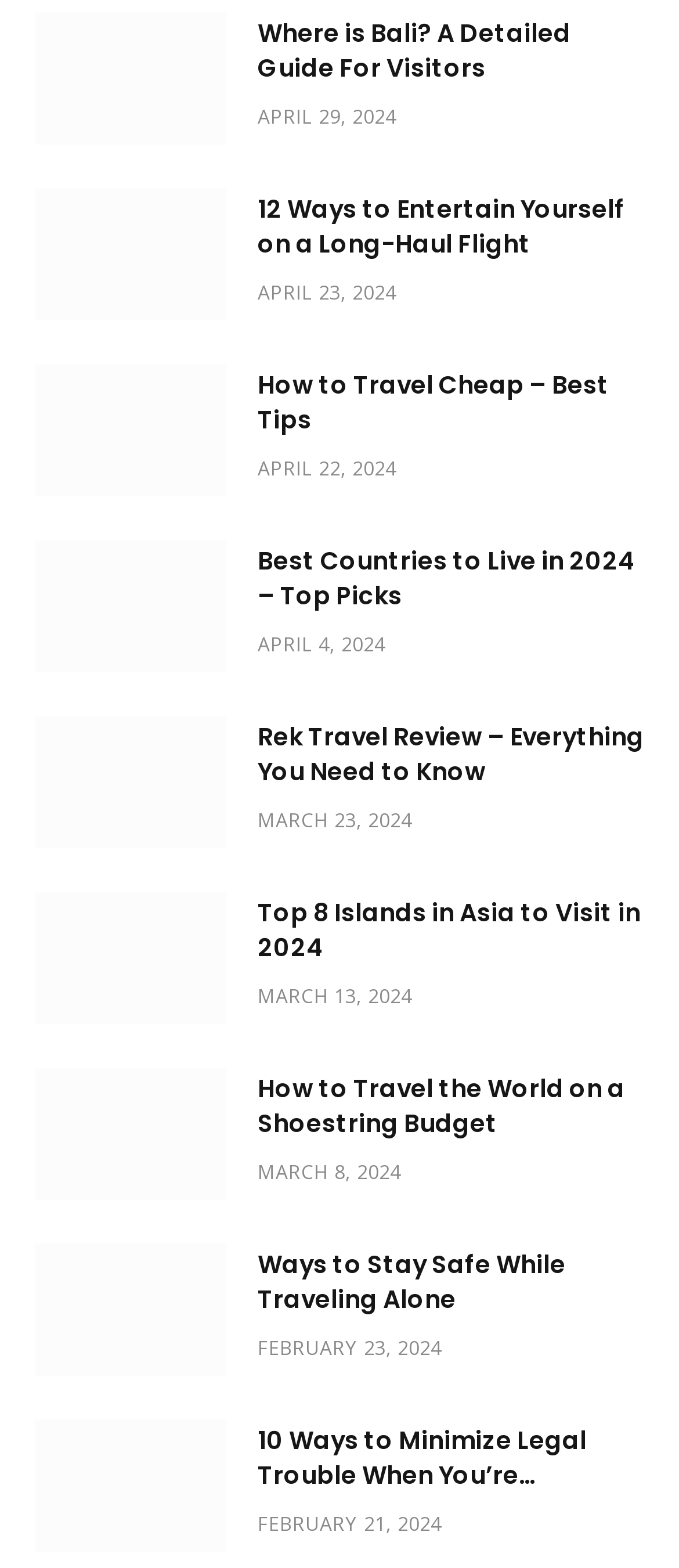Observe the image and answer the following question in detail: What is the date of the fifth article?

The fifth article has a time element with the text 'APRIL 4, 2024', indicating that the date of the article is April 4, 2024.